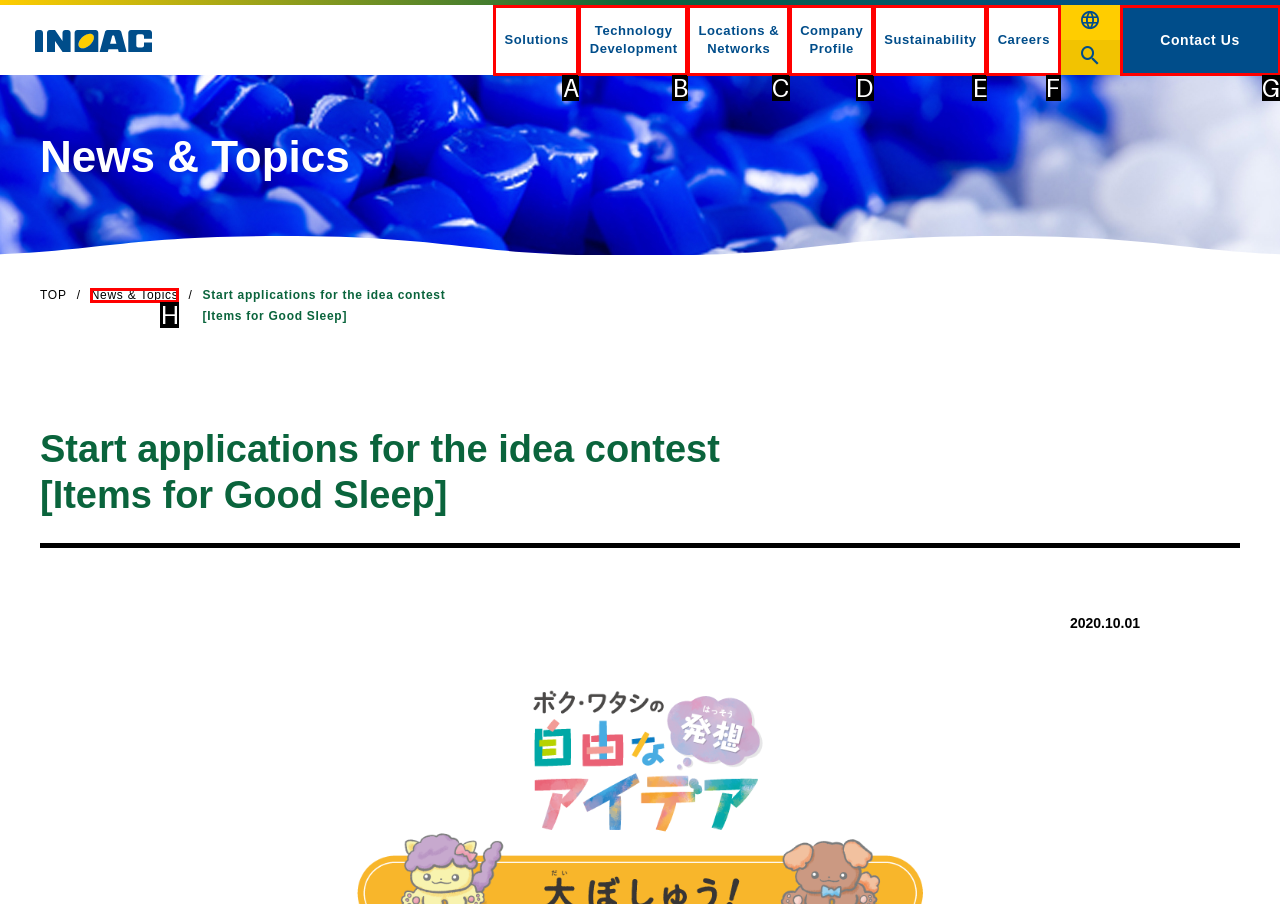From the given options, find the HTML element that fits the description: Solutions. Reply with the letter of the chosen element.

A